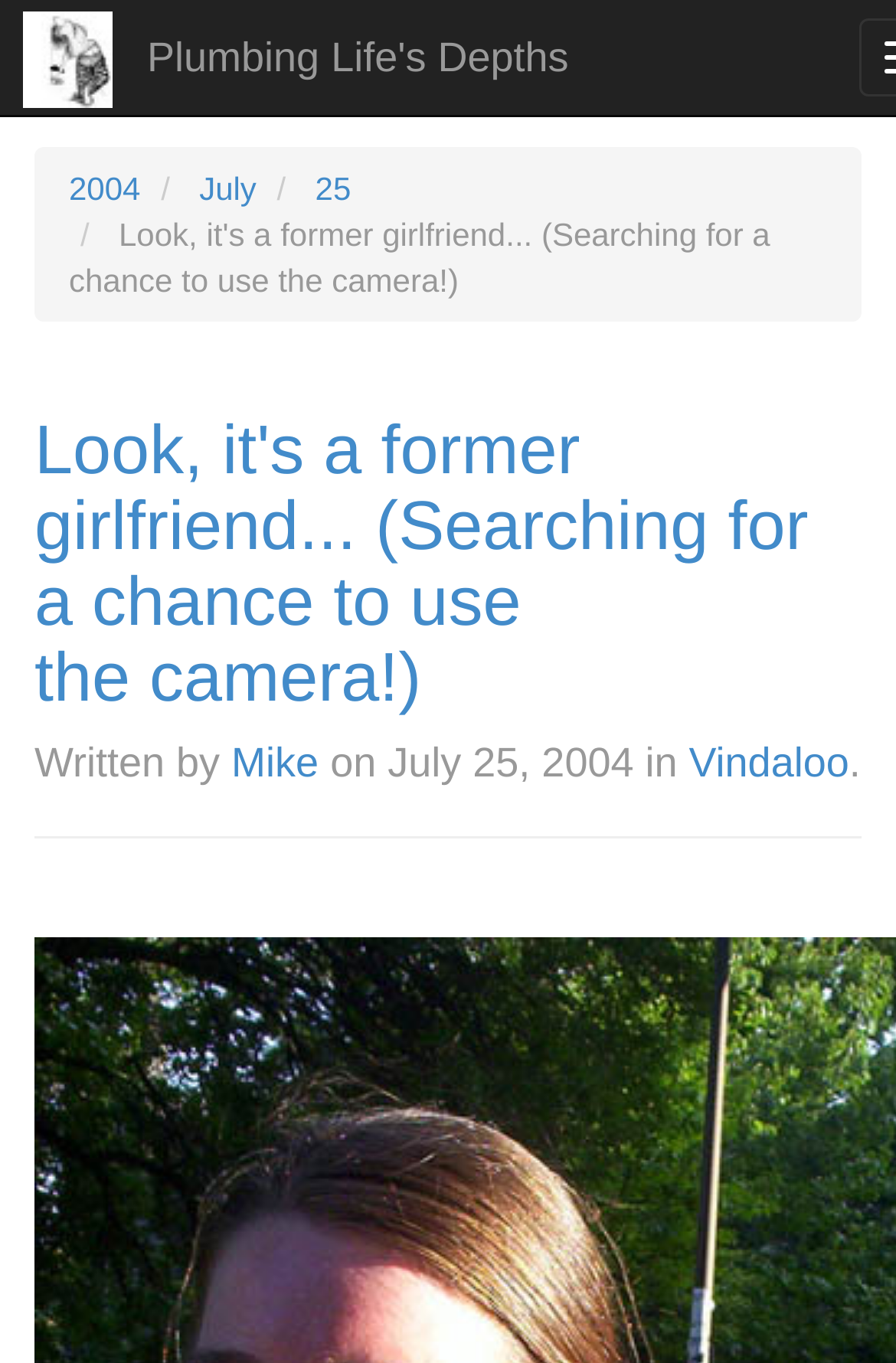What is the date of the blog post?
We need a detailed and meticulous answer to the question.

The date can be found in the heading section of the webpage, where it says 'Written by Mike on July 25, 2004 in Vindaloo.'